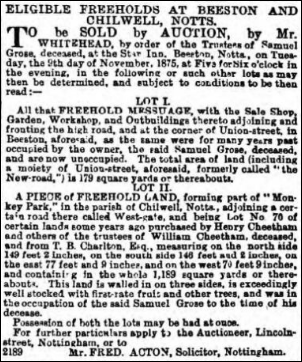Please respond in a single word or phrase: 
What is the name of the inn where the auction will take place?

Star Inn